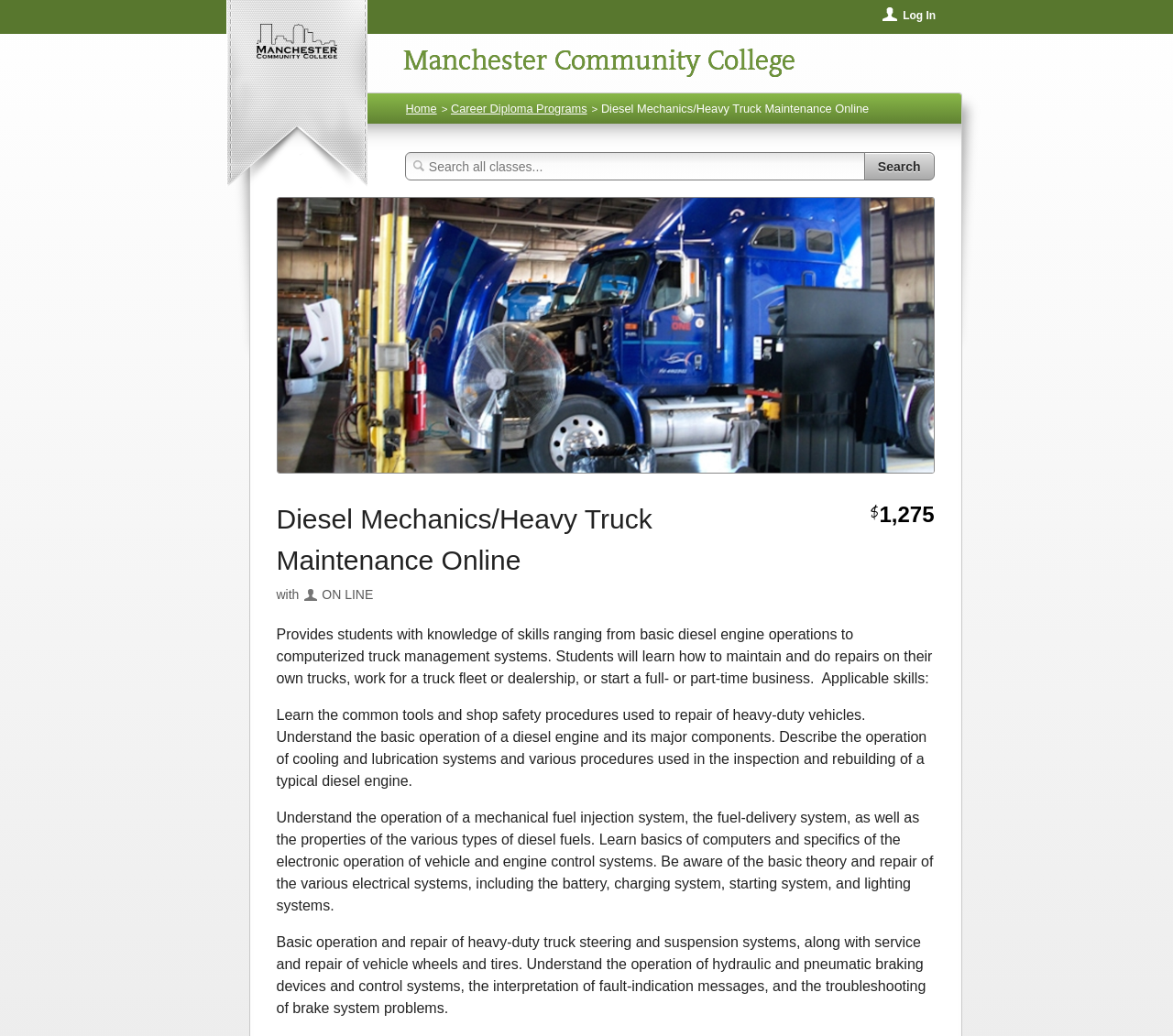Use the details in the image to answer the question thoroughly: 
What is the cost of the program?

I found the answer by looking at the static text element with the text '$1,275' which is located near the top of the webpage, indicating that it is the cost of the program.